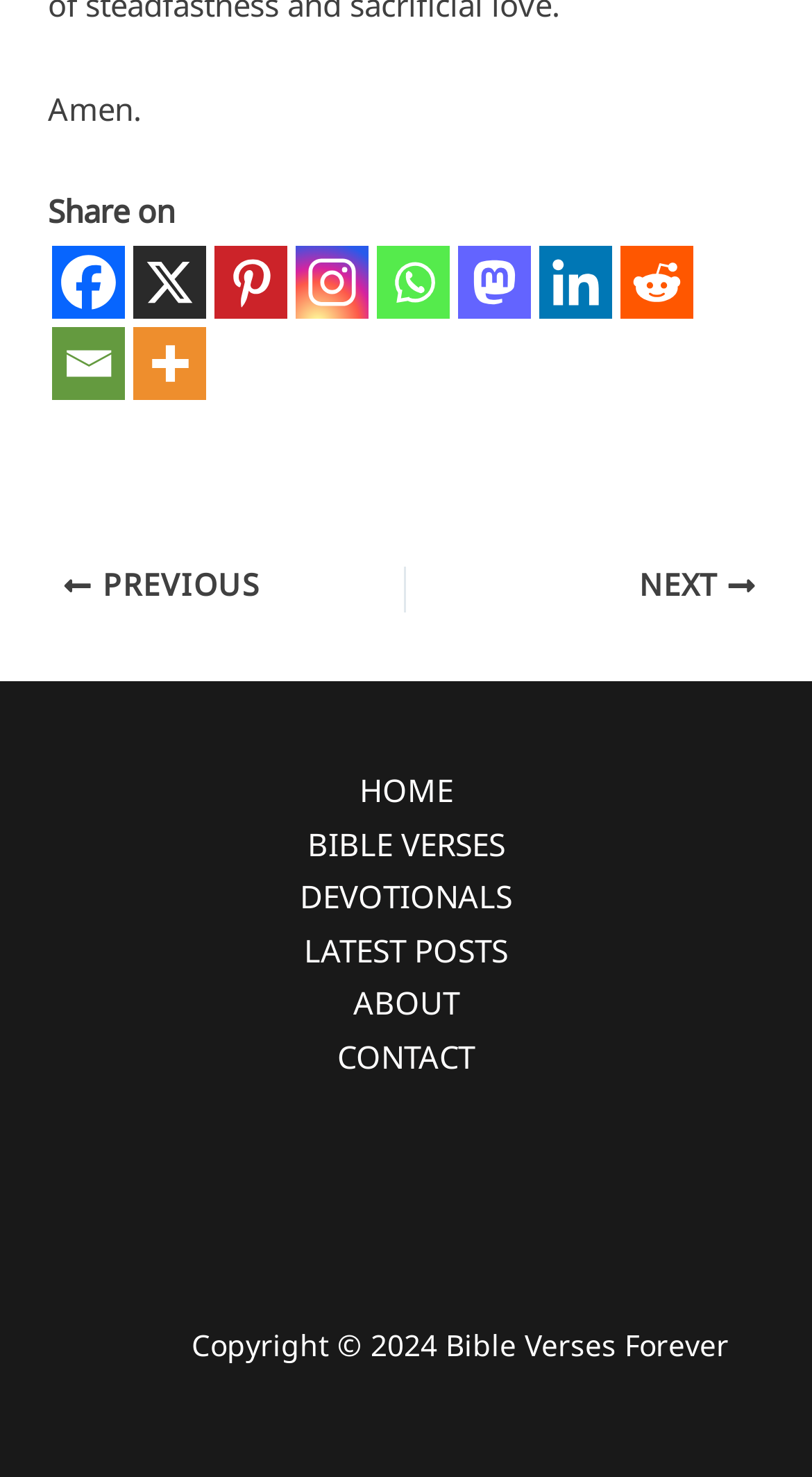Please provide the bounding box coordinates for the element that needs to be clicked to perform the following instruction: "Go to previous post". The coordinates should be given as four float numbers between 0 and 1, i.e., [left, top, right, bottom].

[0.077, 0.371, 0.505, 0.427]